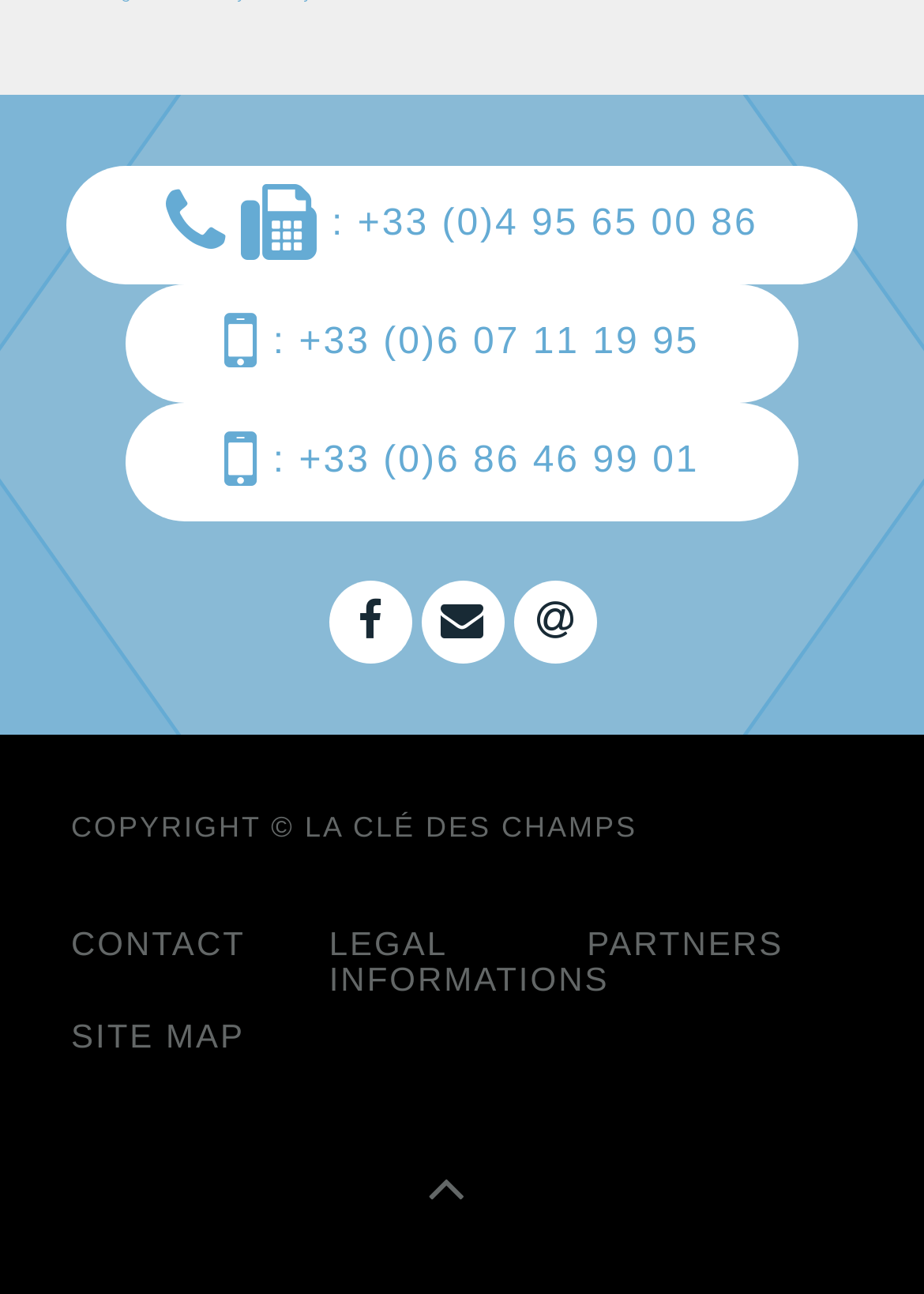Based on the element description: "title="email"", identify the UI element and provide its bounding box coordinates. Use four float numbers between 0 and 1, [left, top, right, bottom].

[0.555, 0.449, 0.645, 0.514]